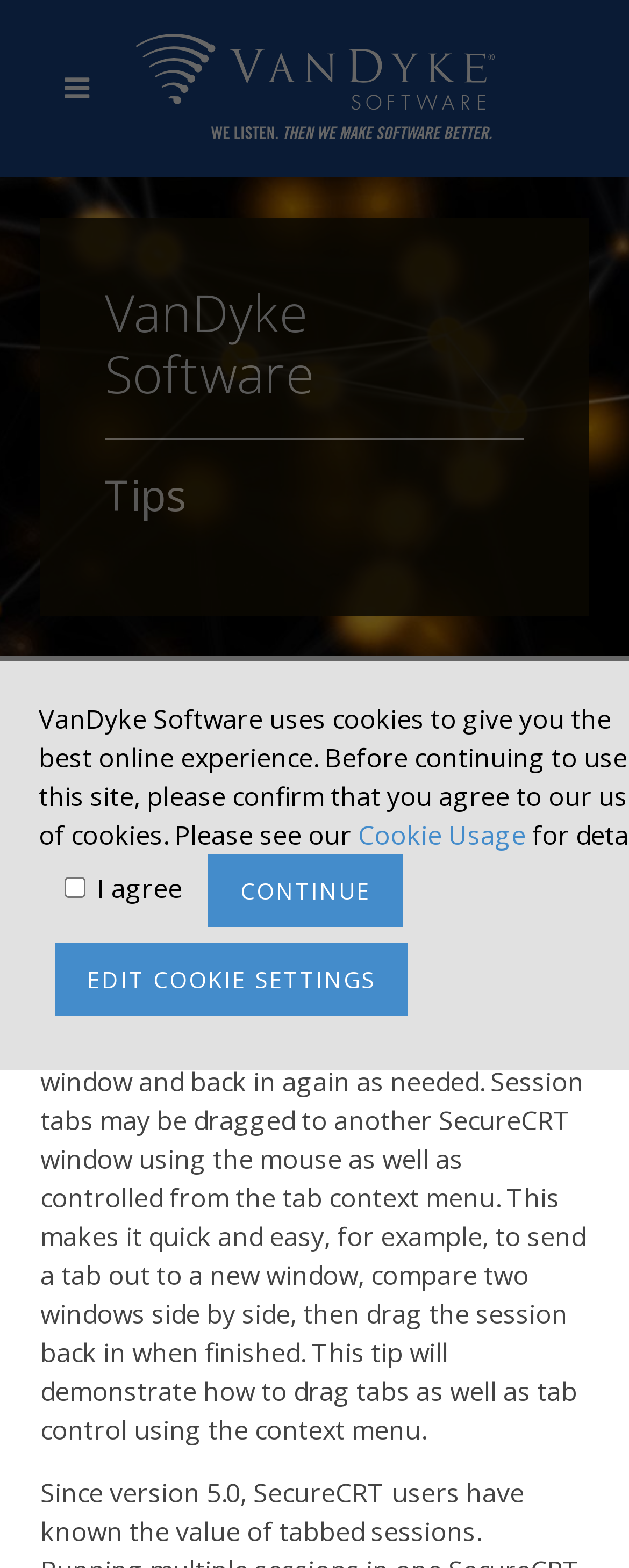Please determine the bounding box of the UI element that matches this description: DK World News. The coordinates should be given as (top-left x, top-left y, bottom-right x, bottom-right y), with all values between 0 and 1.

None